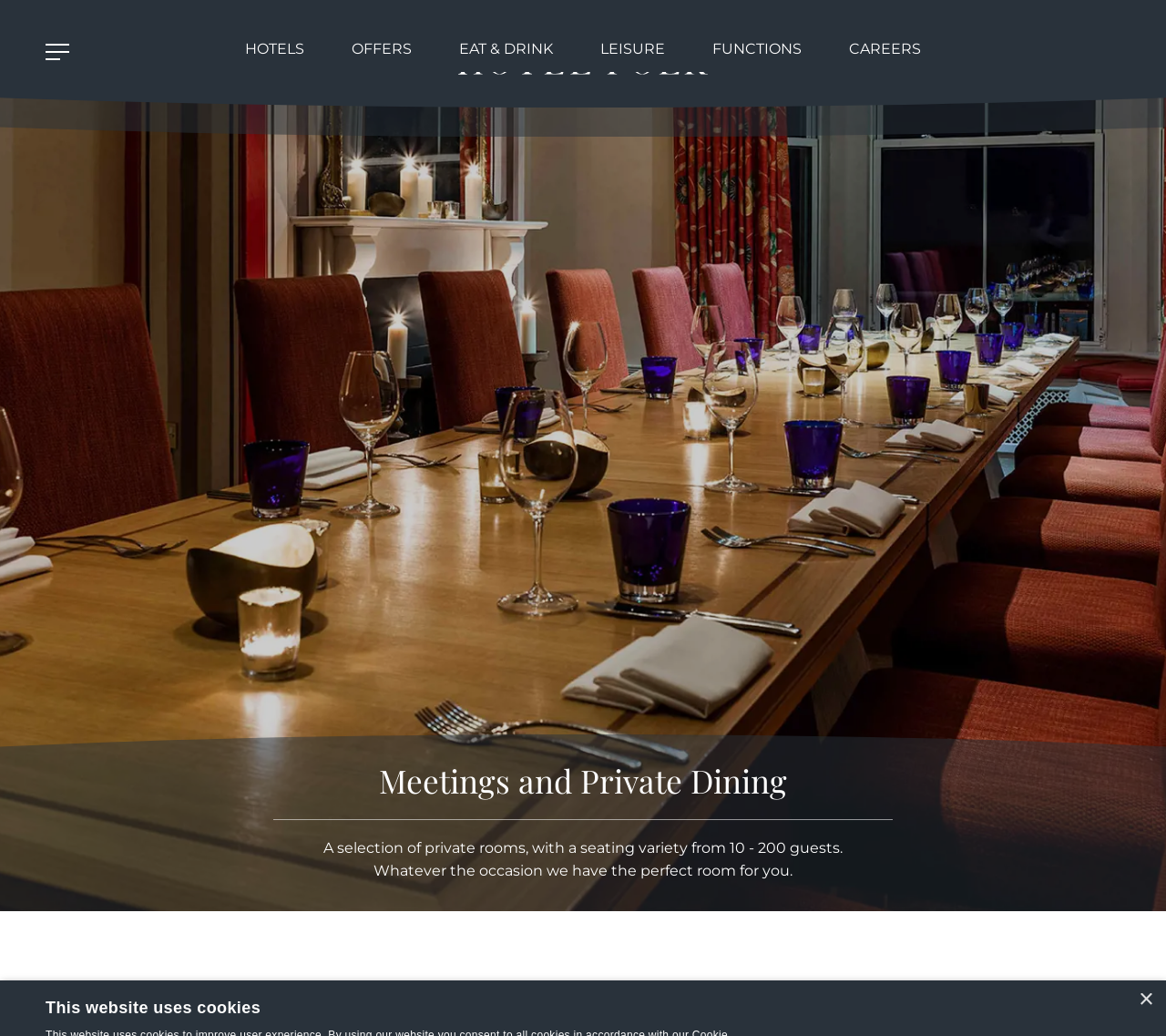Please examine the image and provide a detailed answer to the question: What is the purpose of the private rooms?

I inferred this by reading the static text 'A selection of private rooms, with a seating variety from 10 - 200 guests. Whatever the occasion we have the perfect room for you.' which suggests that the private rooms are for various occasions.